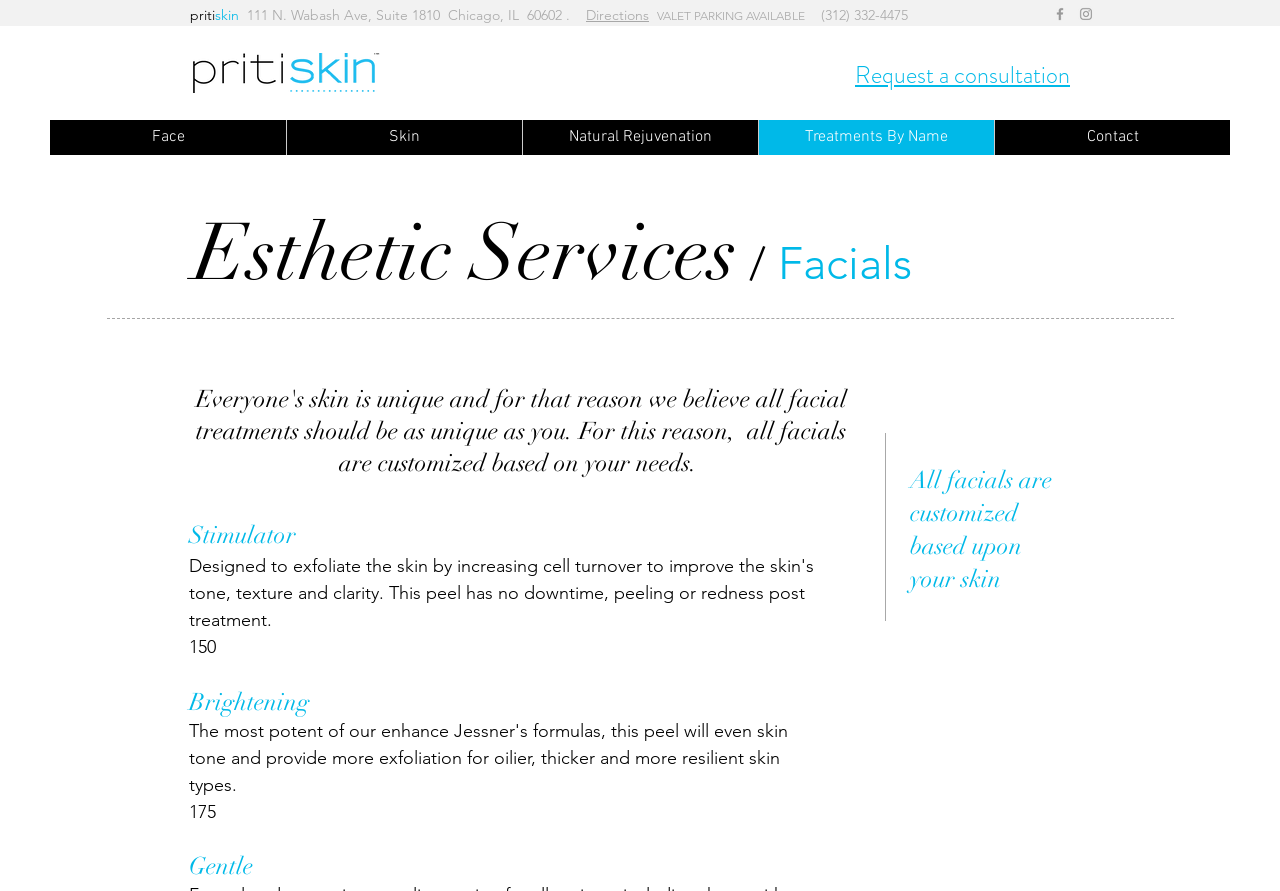Locate the bounding box coordinates of the item that should be clicked to fulfill the instruction: "Click the Facebook icon".

[0.822, 0.007, 0.834, 0.025]